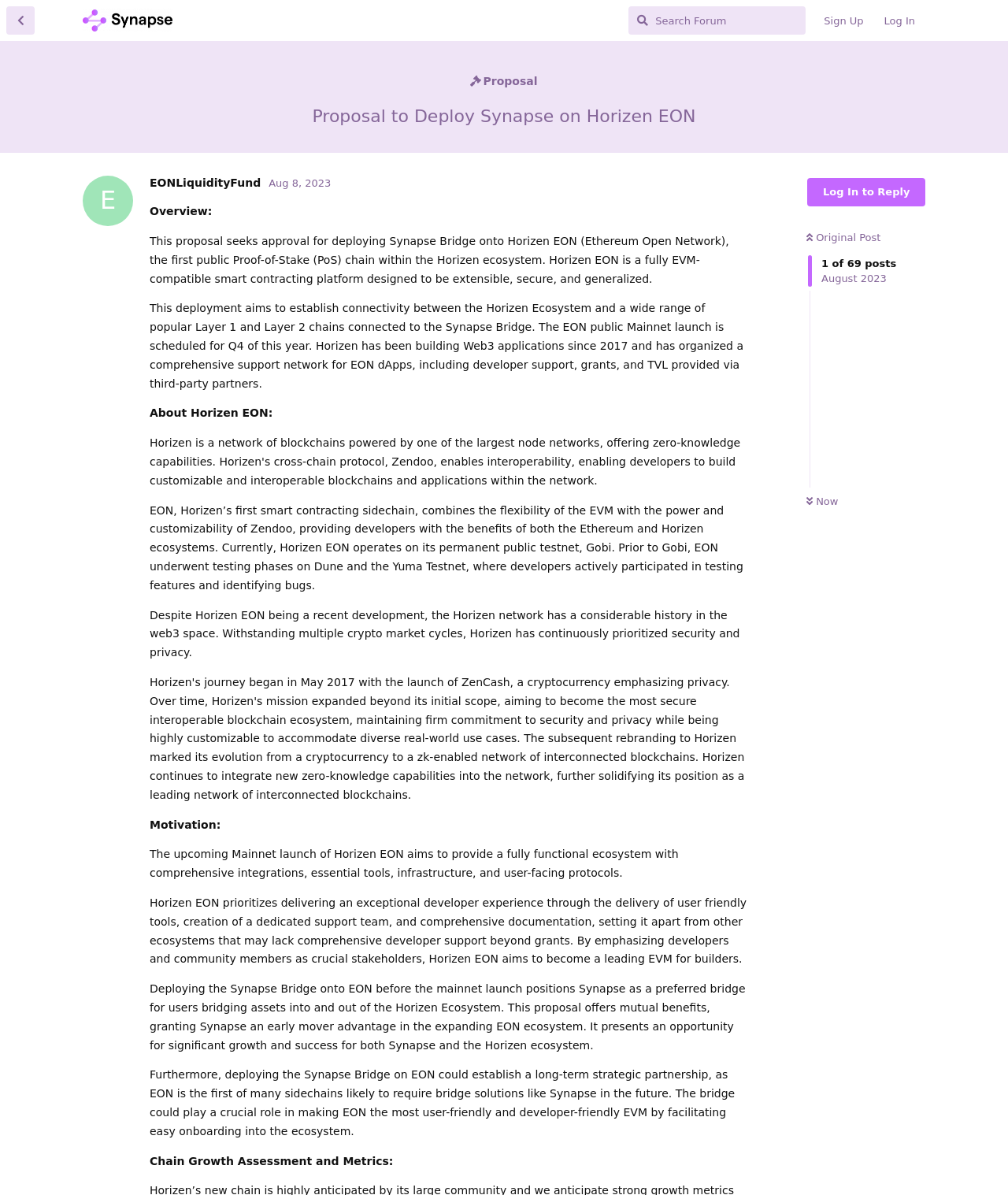Construct a thorough caption encompassing all aspects of the webpage.

This webpage is a proposal forum page, titled "Proposal to Deploy Synapse on Horizen EON - Synapse Forum". At the top left, there is a link to "Back to Discussion List" and a link to "Synapse Forum" with an accompanying image. On the top right, there is a search bar labeled "Search Forum" and two buttons, "Sign Up" and "Log In".

Below the top navigation, there is a header section with a link to the proposal and a heading that reads "Proposal to Deploy Synapse on Horizen EON". To the right of the header, there is a button to "Log In to Reply" and a link to the "Original Post".

The main content of the page is a proposal description, which is divided into several sections. The first section, "Overview:", provides a brief summary of the proposal, which seeks approval for deploying Synapse Bridge onto Horizen EON. The text is followed by several paragraphs that provide more details about Horizen EON, its features, and its history.

The proposal description is organized into sections, including "About Horizen EON:", "Motivation:", and "Chain Growth Assessment and Metrics:". Each section provides information about the benefits of deploying Synapse Bridge on Horizen EON, the motivation behind the proposal, and the potential growth and success of both Synapse and the Horizen ecosystem.

Throughout the page, there are several links and buttons, including links to other related topics, such as "E EONLiquidityFund", and buttons to "Log In" and "Sign Up". The page also displays the date and time of the original post, "August 2023", and the number of posts, "69".